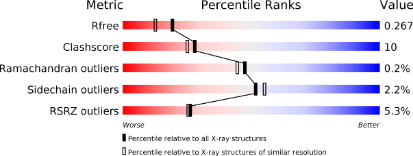Provide a comprehensive description of the image.

The image displays a graphical summary of quality metrics for a crystallographic structure, specifically focused on R-free value, Clashscore, and various outlier metrics, including Ramachandran, Sidechain, and RSRZ outliers. 

Each metric is represented visually along a gradient scale, where red indicates worse performance and blue signifies better performance. The R-free value is shown at 0.267, with its percentile rank positioned within the context of all X-ray structures. The Clashscore is marked at 10, positioned between the two scales. 

Outlier metrics provide essential insights, with Ramachandran outliers at 0.2%, Sidechain outliers at 2.2%, and RSRZ outliers at 5.3%. Each of these percentages indicates the relative quality of the model, with lower percentages typically representing better stereochemical quality. 

Overall, this visual representation serves to quickly convey the structural integrity and crystallographic accuracy of the protein model assessed, allowing researchers to gauge its reliability for further scientific analysis.